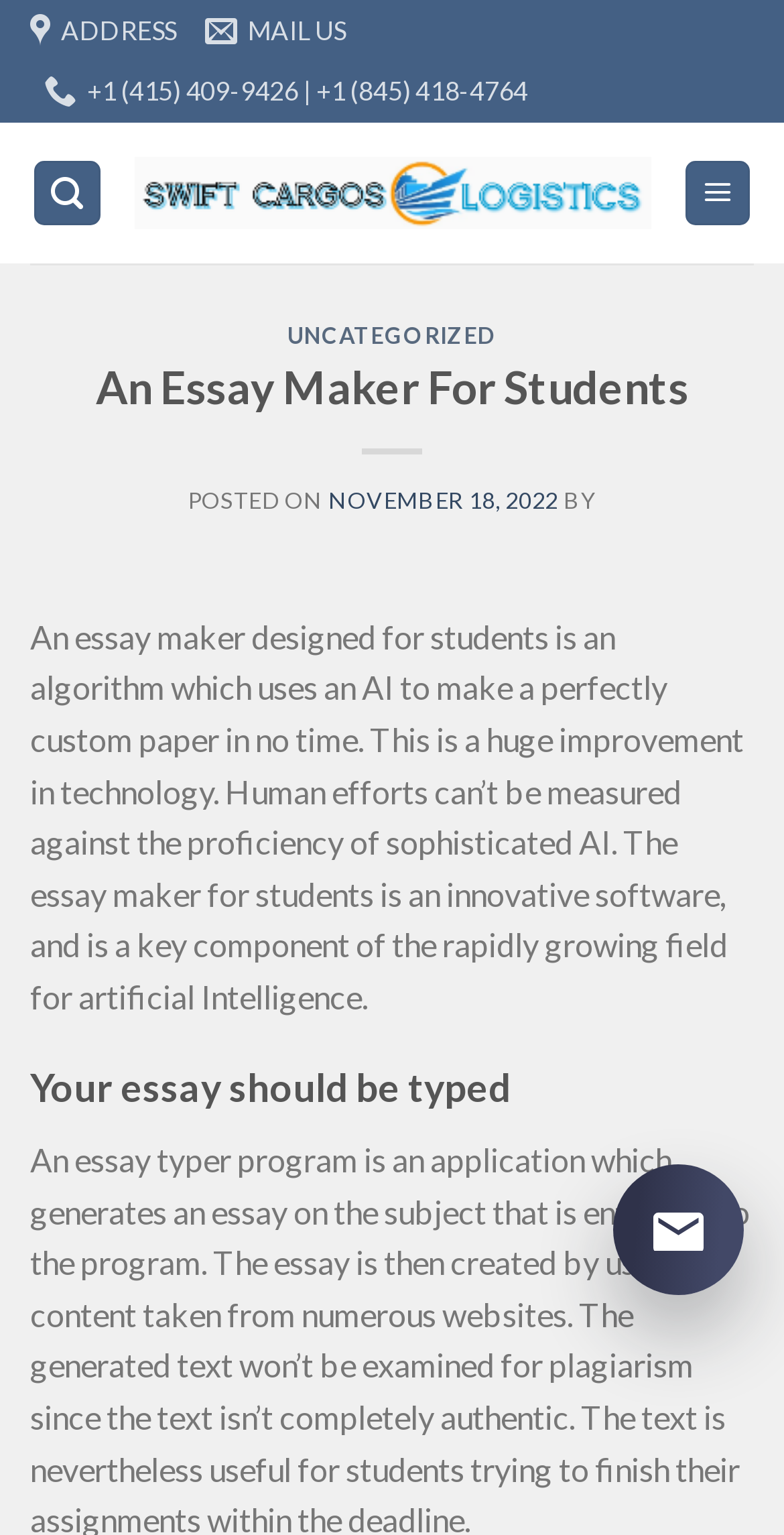Can you identify the bounding box coordinates of the clickable region needed to carry out this instruction: 'Expand the menu'? The coordinates should be four float numbers within the range of 0 to 1, stated as [left, top, right, bottom].

[0.874, 0.104, 0.958, 0.147]